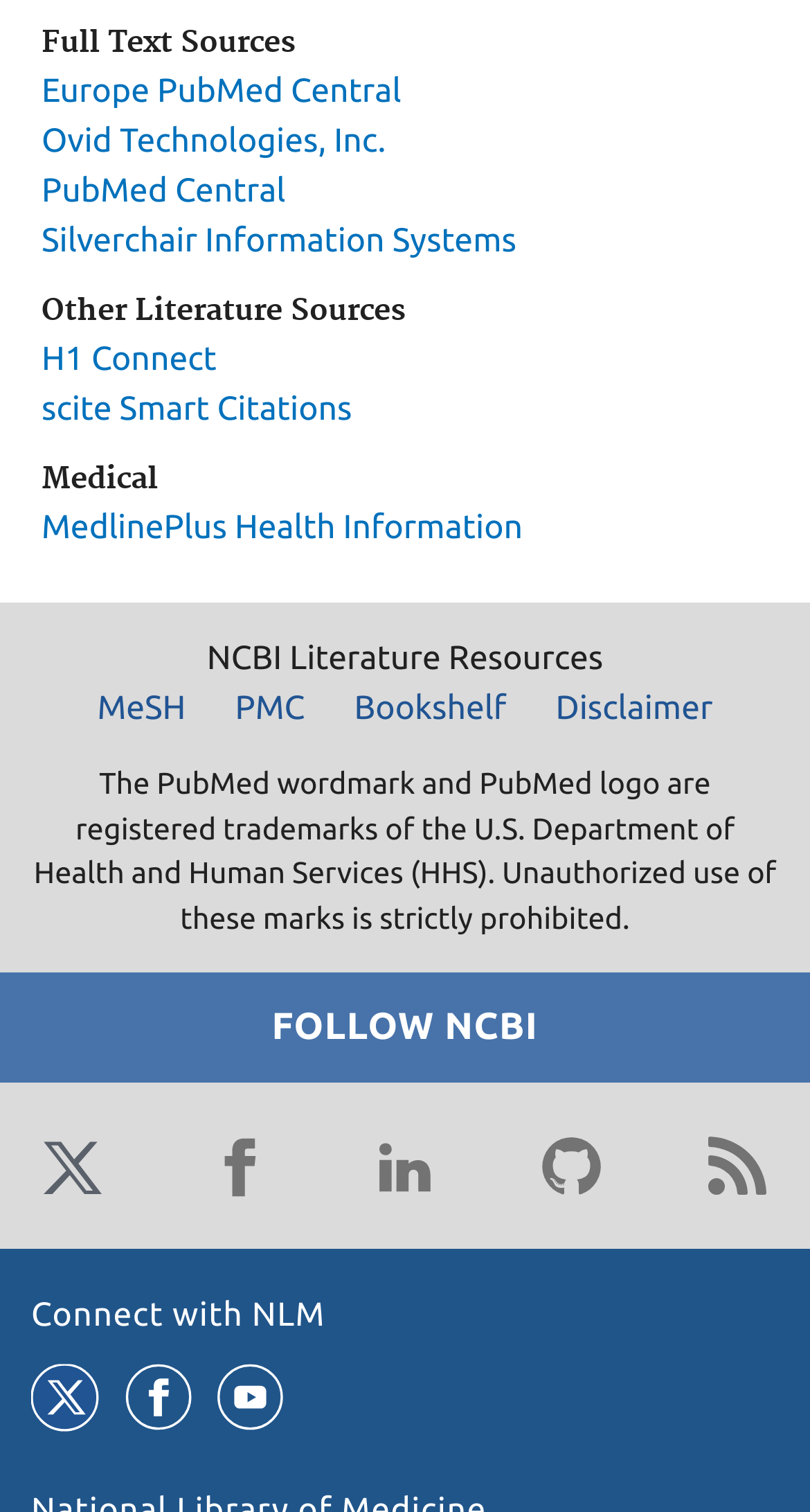How many social media links are there?
Please provide a comprehensive answer to the question based on the webpage screenshot.

There are 5 social media links: Twitter, Facebook, LinkedIn, GitHub, and Blog. These links are located at the bottom of the webpage and each has an associated image element.